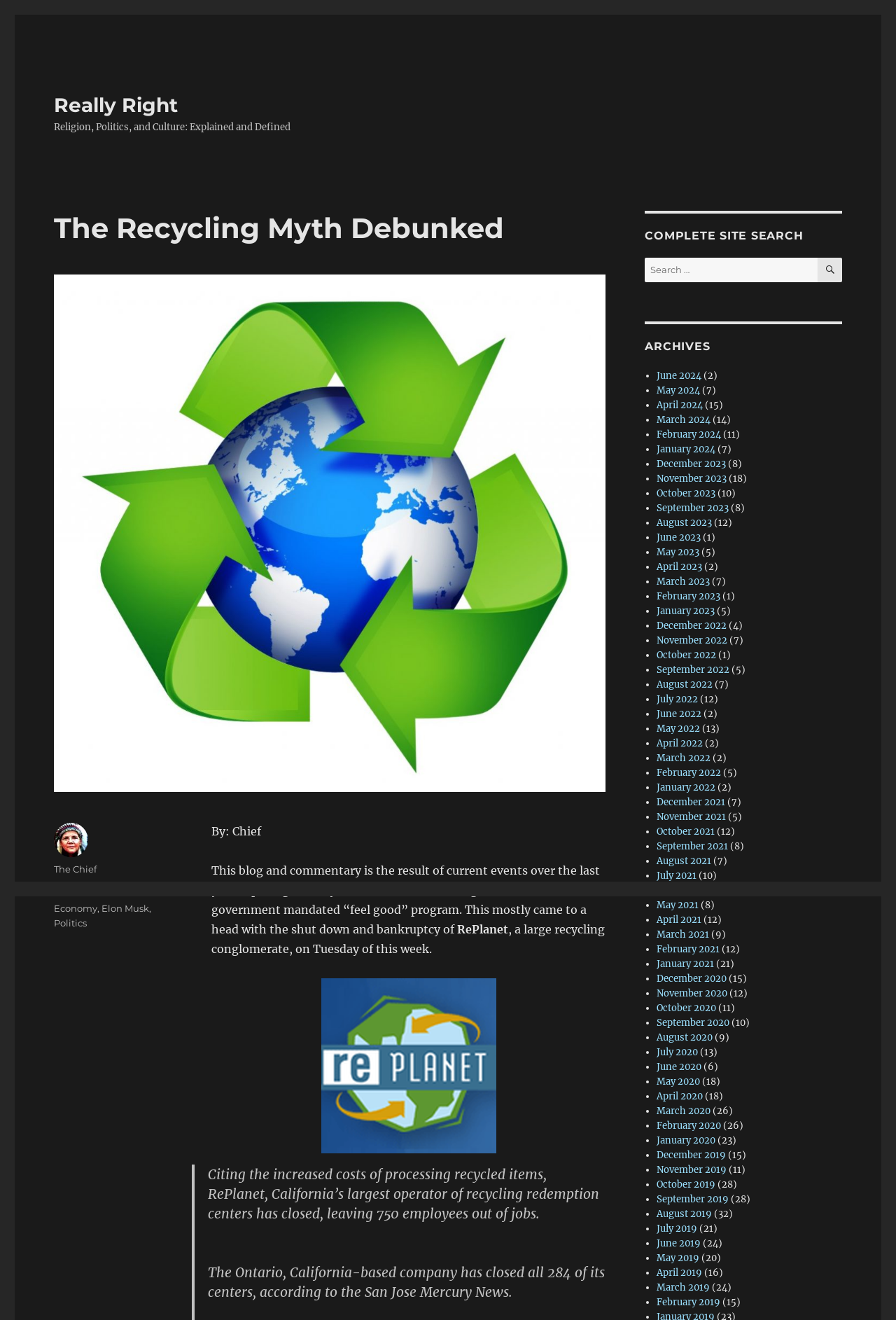Given the element description, predict the bounding box coordinates in the format (top-left x, top-left y, bottom-right x, bottom-right y). Make sure all values are between 0 and 1. Here is the element description: December 2022

[0.733, 0.469, 0.811, 0.479]